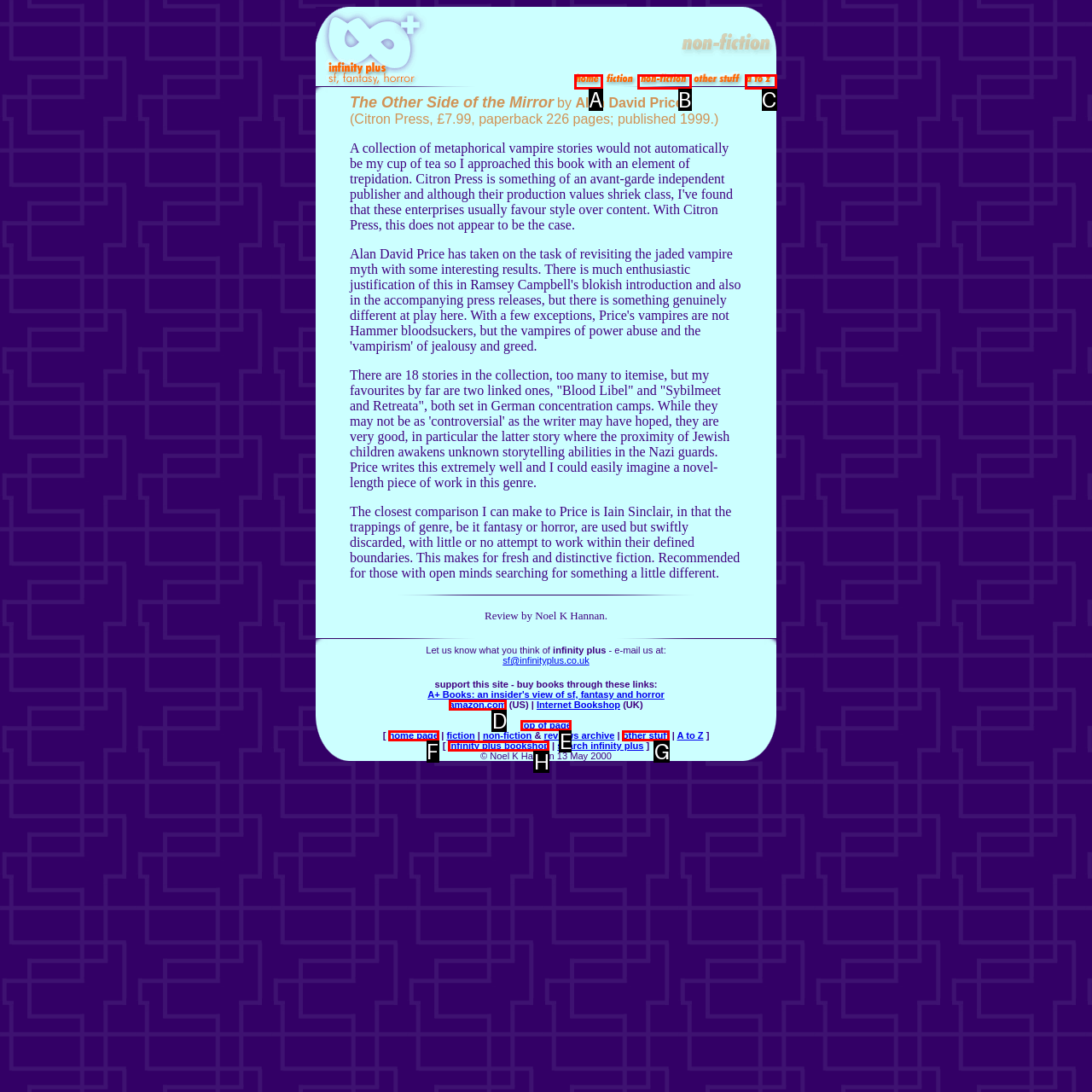Identify the HTML element that corresponds to the description: Search
Provide the letter of the matching option from the given choices directly.

None